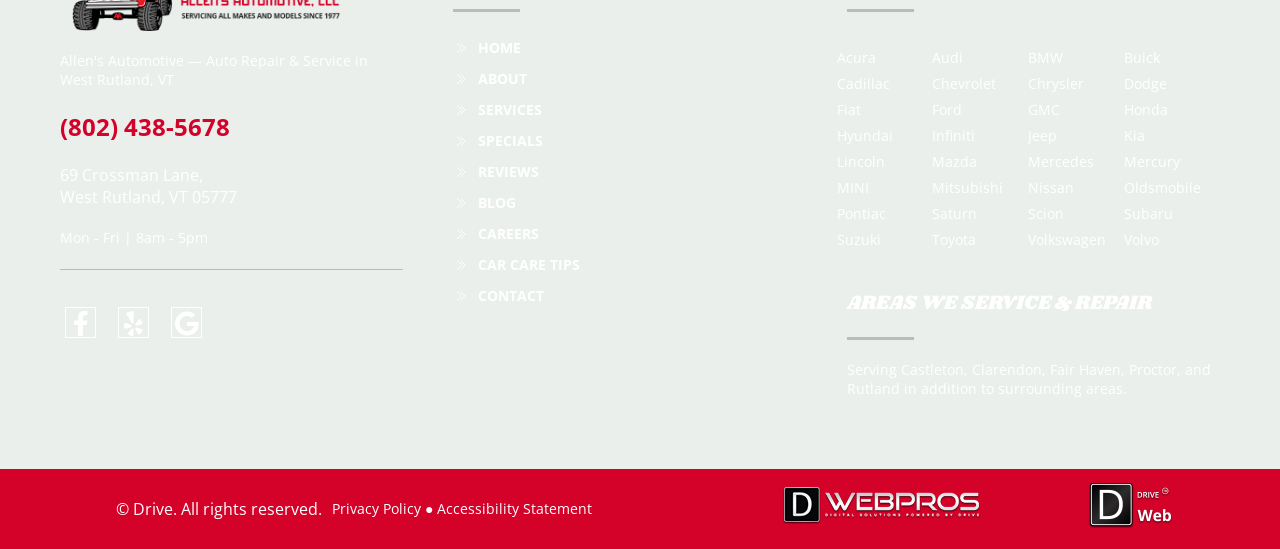Please locate the bounding box coordinates of the region I need to click to follow this instruction: "View the ABOUT page".

[0.374, 0.124, 0.412, 0.162]